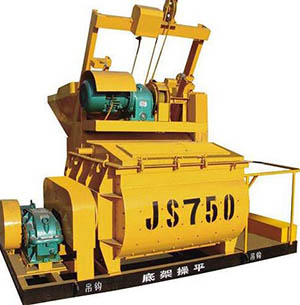What is the theoretical productivity of the JS750 mixer?
Refer to the image and offer an in-depth and detailed answer to the question.

The JS750 mixer has a theoretical productivity of 35 m³/h, which is mentioned in the caption as one of its key features, indicating its high mixing efficiency.